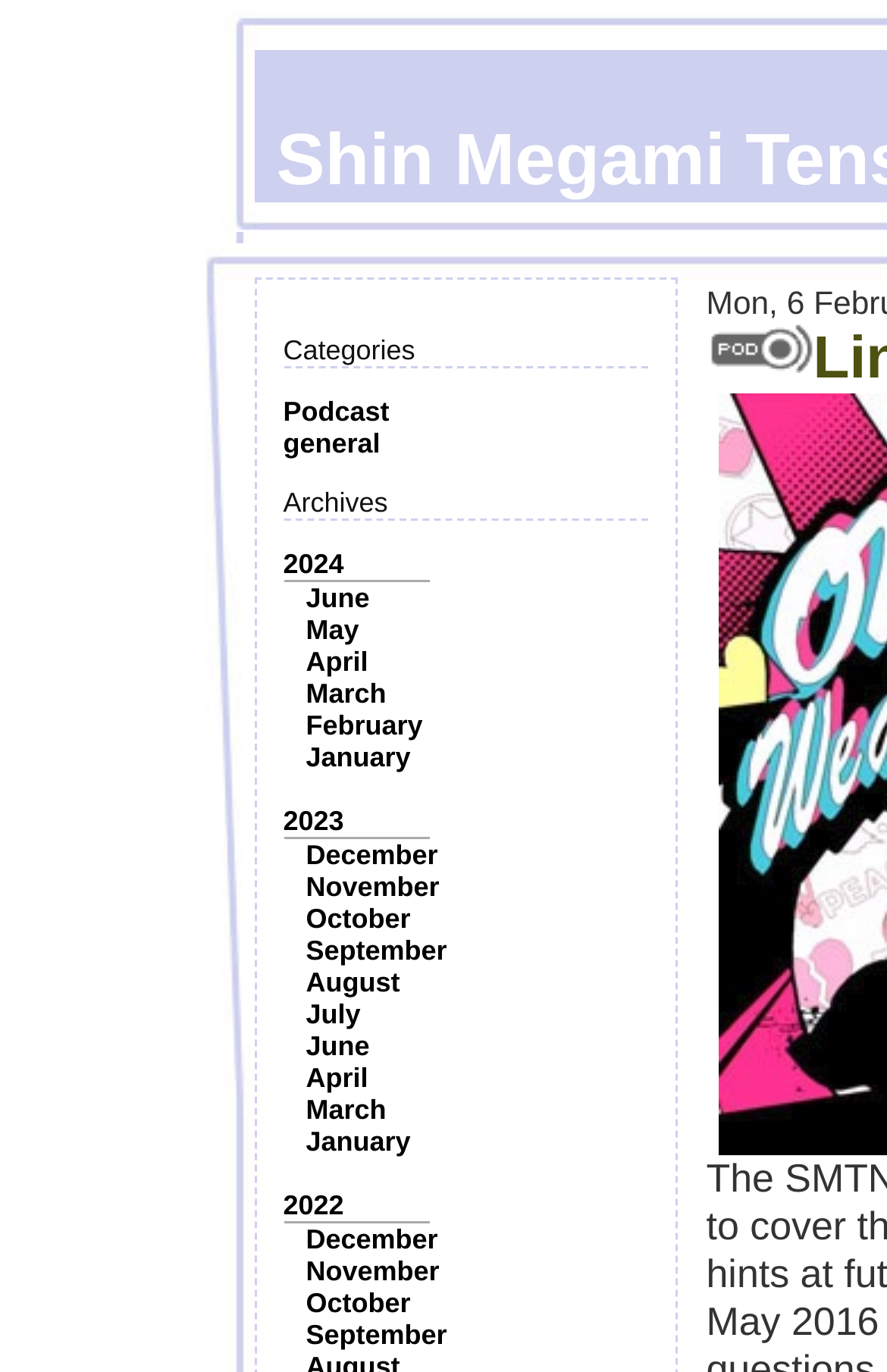What is the earliest month listed in the archives?
Look at the image and answer the question with a single word or phrase.

January